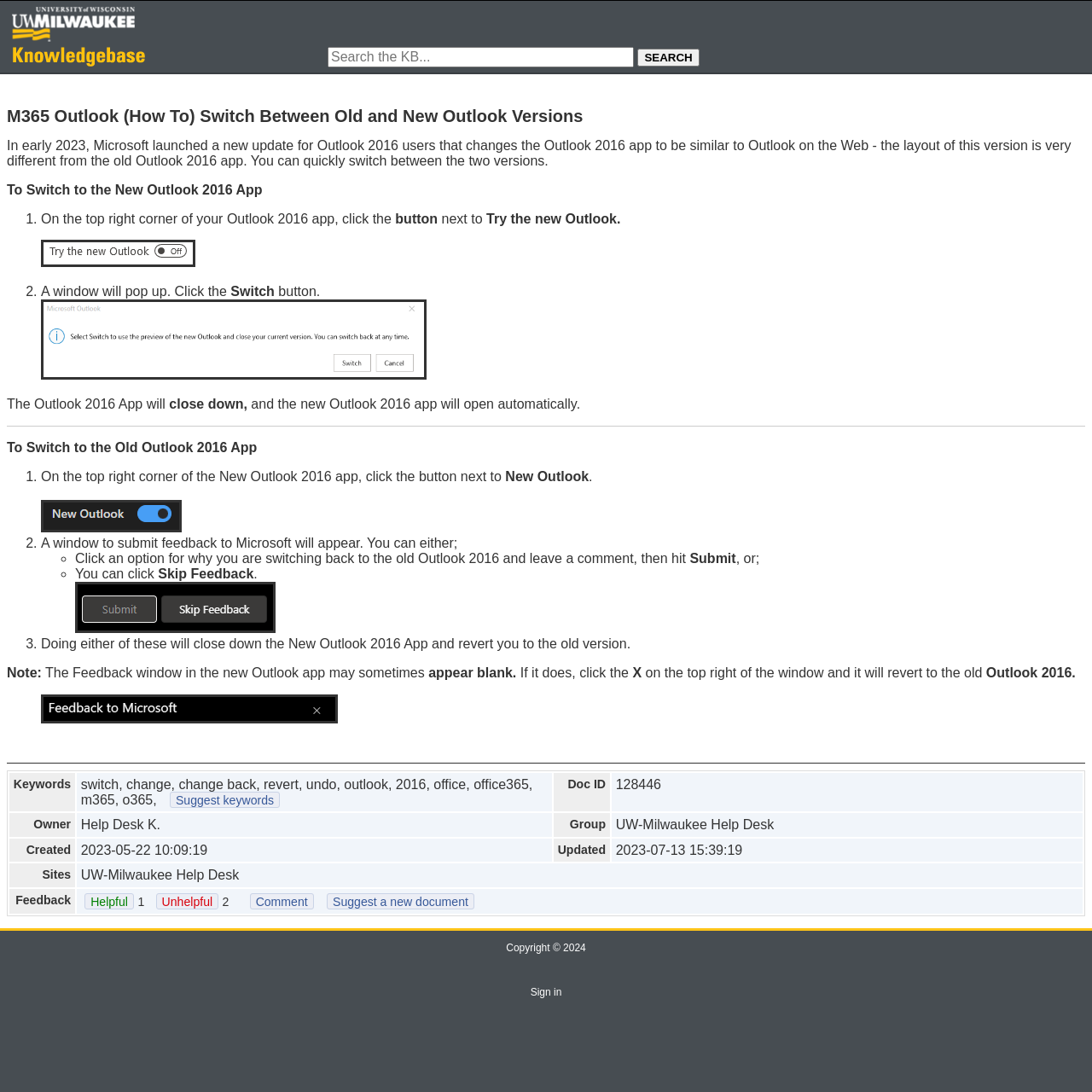How do you switch to the new Outlook 2016 app?
Please respond to the question with as much detail as possible.

To switch to the new Outlook 2016 app, you need to click the 'Try the new Outlook' button next to the button on the top right corner of your Outlook 2016 app, as instructed in the step-by-step guide on the webpage.